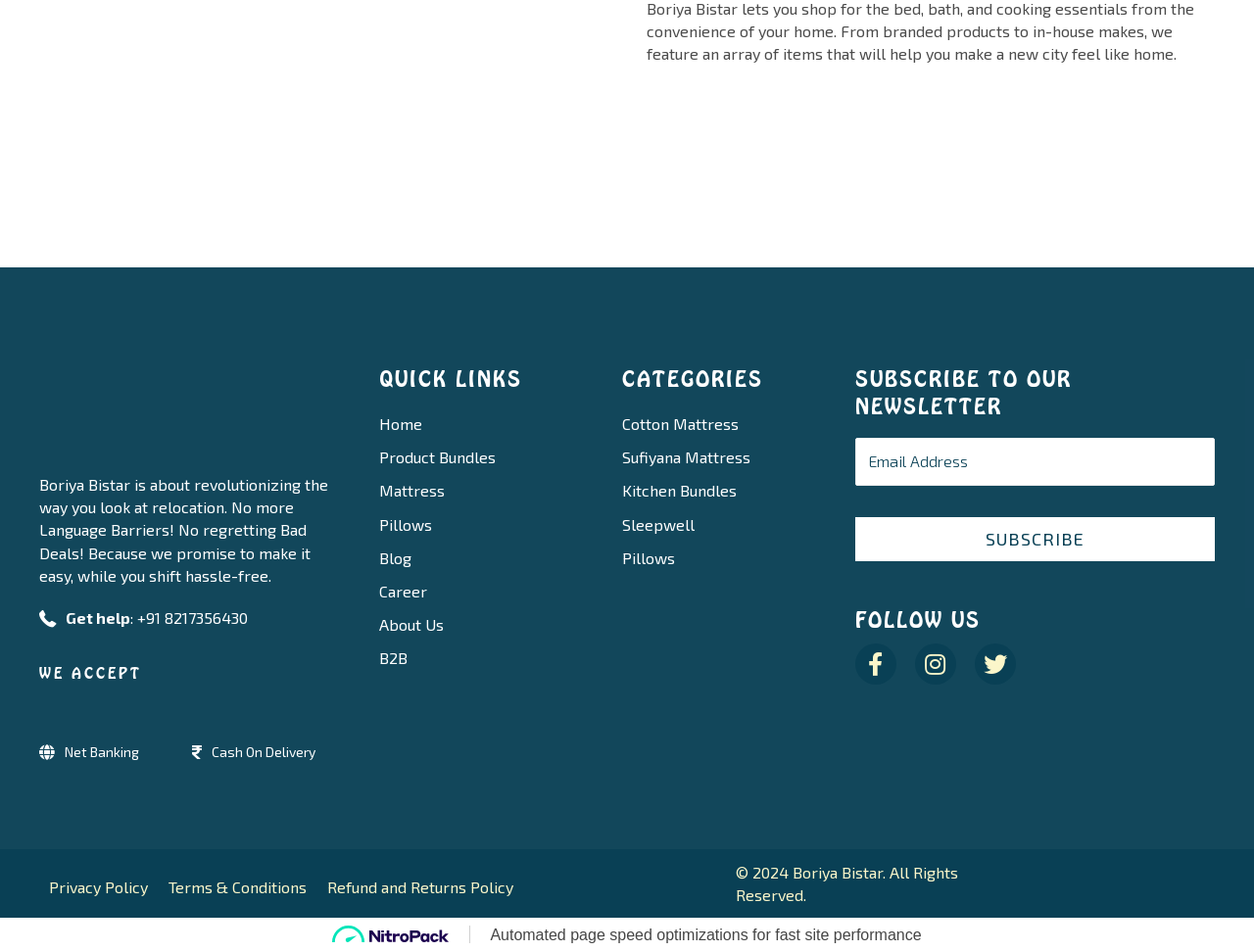Identify the bounding box for the UI element described as: "Get help: +91 8217356430". Ensure the coordinates are four float numbers between 0 and 1, formatted as [left, top, right, bottom].

[0.052, 0.637, 0.198, 0.661]